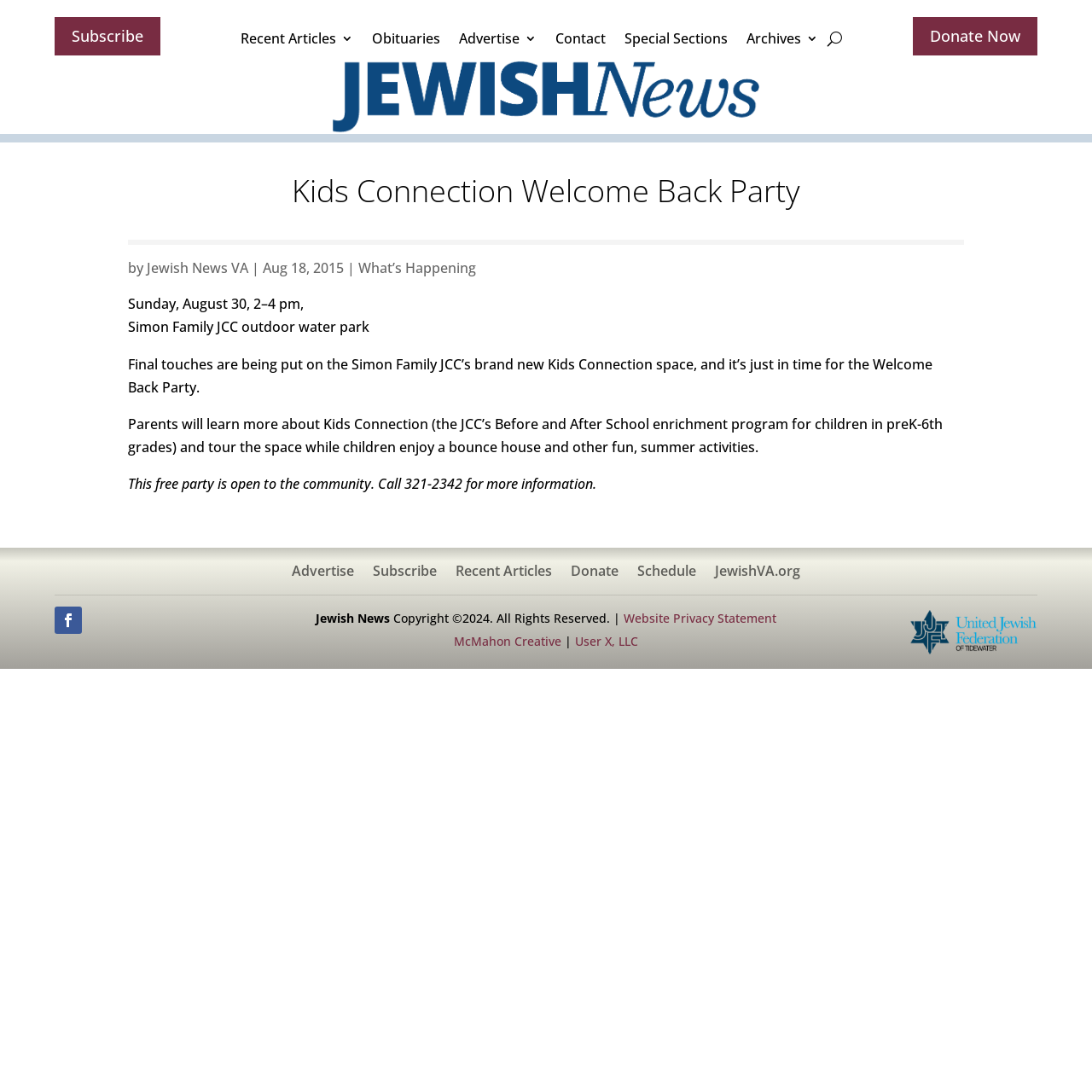Specify the bounding box coordinates for the region that must be clicked to perform the given instruction: "Read recent articles".

[0.22, 0.022, 0.323, 0.055]